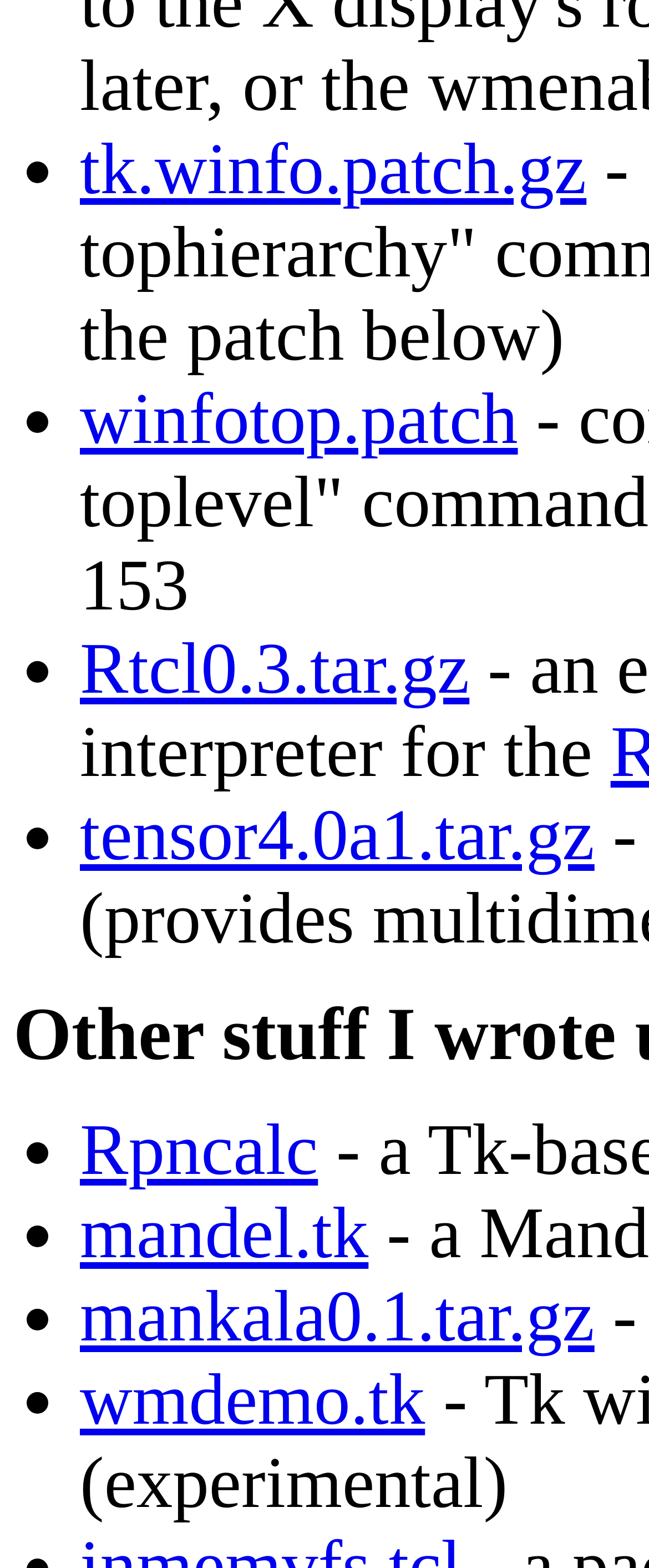What is the first link on the webpage?
Using the information from the image, give a concise answer in one word or a short phrase.

tk.winfo.patch.gz